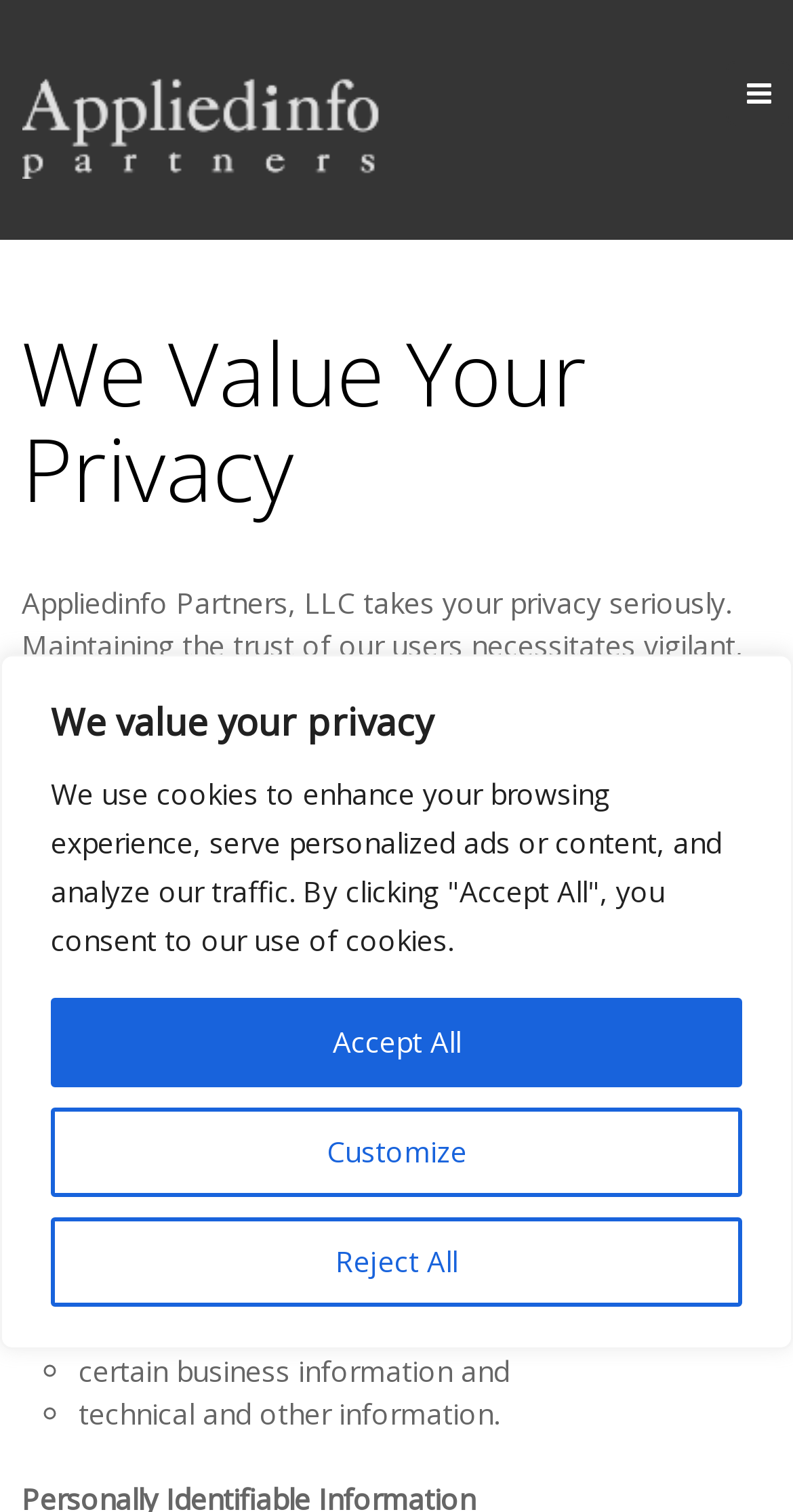Please use the details from the image to answer the following question comprehensively:
What type of information does Appliedinfo Partners, LLC collect?

The webpage lists the types of information collected by Appliedinfo Partners, LLC, including personally identifiable information and business information. This is evident from the bullet points under the heading 'What Information Does Appliedinfo Partners, LLC Collect from You?'.